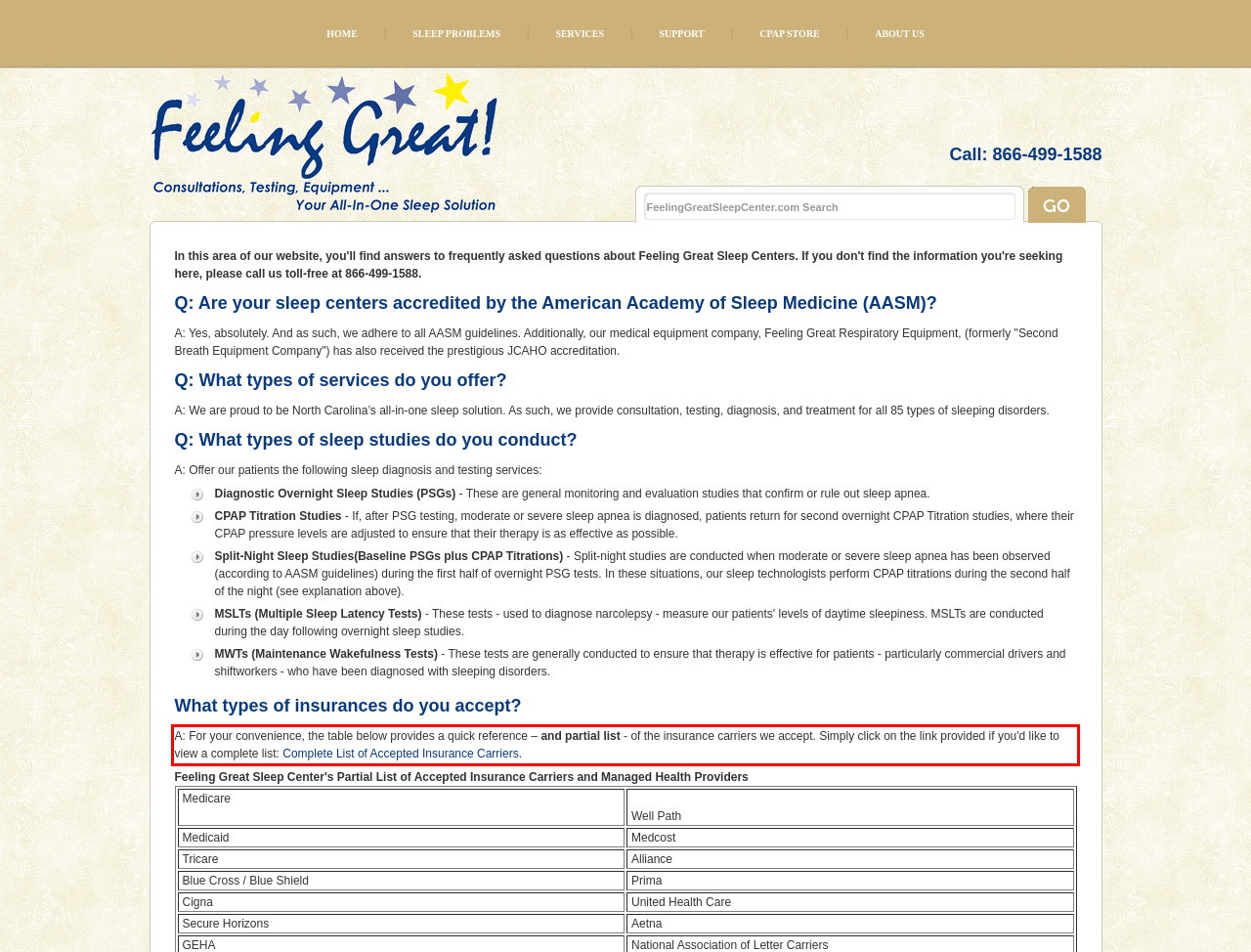From the provided screenshot, extract the text content that is enclosed within the red bounding box.

A: For your convenience, the table below provides a quick reference – and partial list - of the insurance carriers we accept. Simply click on the link provided if you'd like to view a complete list: Complete List of Accepted Insurance Carriers.